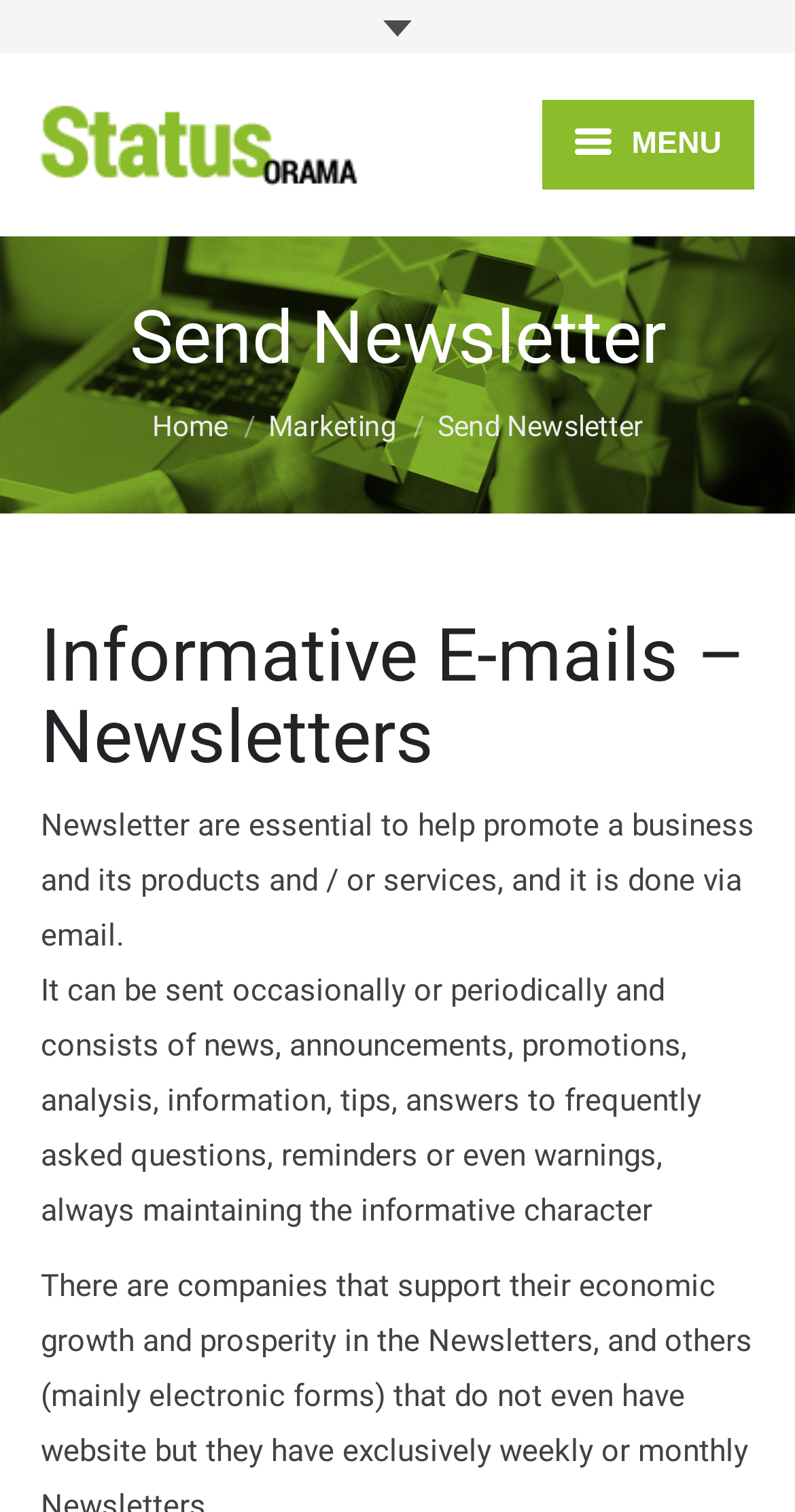Generate a comprehensive description of the contents of the webpage.

The webpage is about sending newsletters via email to inform customers about a business, its products, and services. At the top left, there is a logo image with the text "Status Orama" next to it, which is a link. On the top right, there is a menu with links to "HOMEPAGE", "CAPABILITIES", "MARKETING", "PROMO", "CUSTOMERS", and "CONTACT US". 

Below the menu, there is a heading "Send Newsletter" in the middle of the page. Underneath, there is a breadcrumb navigation with links to "Home" and "Marketing" on the left, and the current page "Send Newsletter" on the right. 

Further down, there is a main section with a heading "Informative E-mails – Newsletters" that spans the entire width of the page. Below this heading, there is a paragraph of text that explains the importance of newsletters in promoting a business and its products or services via email. 

Another paragraph of text follows, describing the content and frequency of newsletters, which can include news, announcements, promotions, and other informative content.